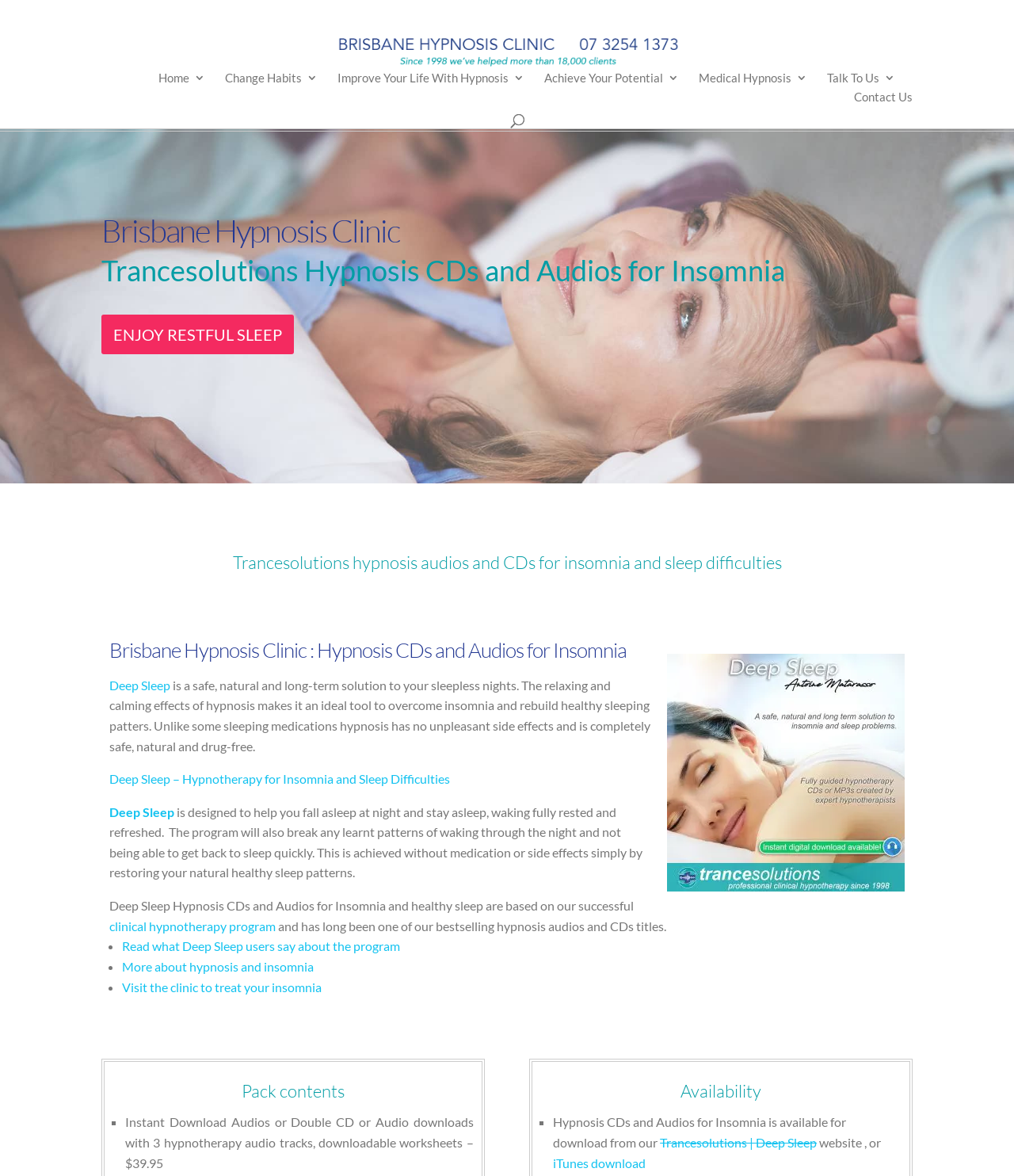Highlight the bounding box coordinates of the element that should be clicked to carry out the following instruction: "Read what Deep Sleep users say about the program". The coordinates must be given as four float numbers ranging from 0 to 1, i.e., [left, top, right, bottom].

[0.12, 0.798, 0.395, 0.811]